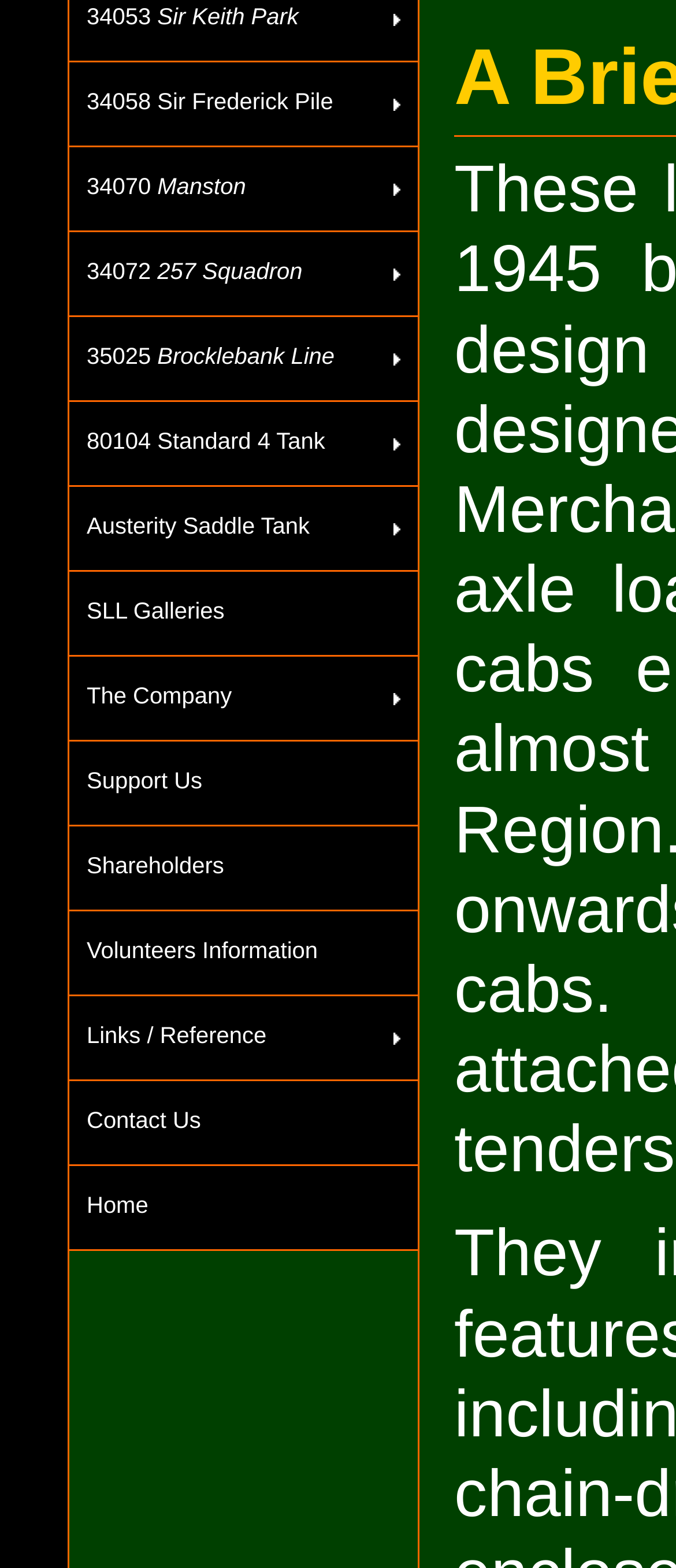Show the bounding box coordinates for the HTML element as described: "Links / Reference".

[0.103, 0.635, 0.618, 0.69]